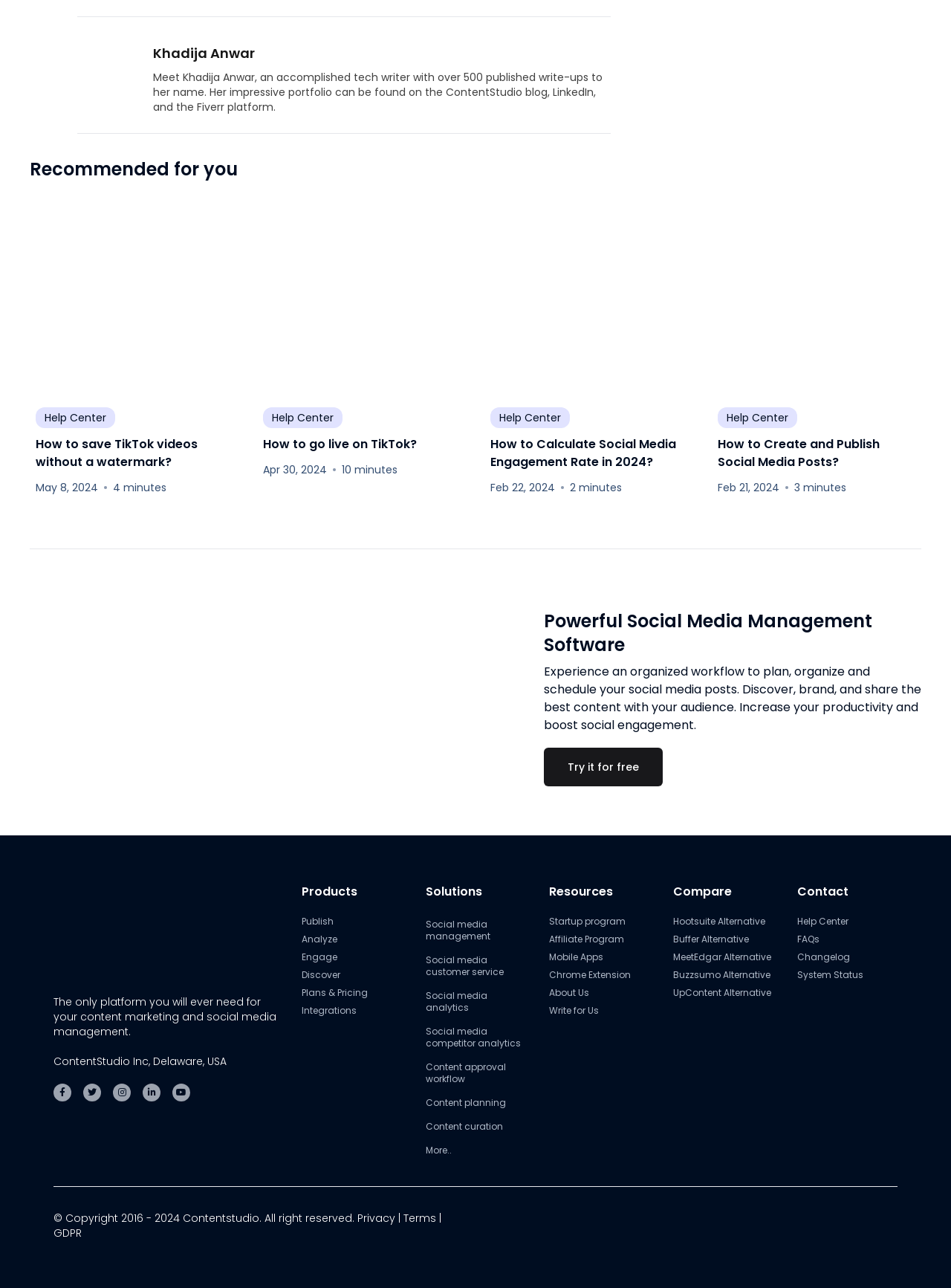Provide a single word or phrase to answer the given question: 
What is the name of the social media management software?

ContentStudio